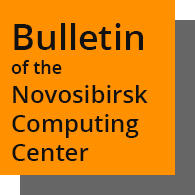Respond with a single word or short phrase to the following question: 
What is the tone suggested by the design?

professional and academic